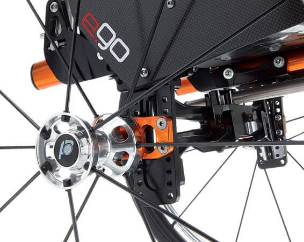What is the color of the accents on the wheelchair?
Give a comprehensive and detailed explanation for the question.

The caption highlights the 'vibrant orange accents' on the wheelchair, which suggests that the accents are of a bright and noticeable orange color.